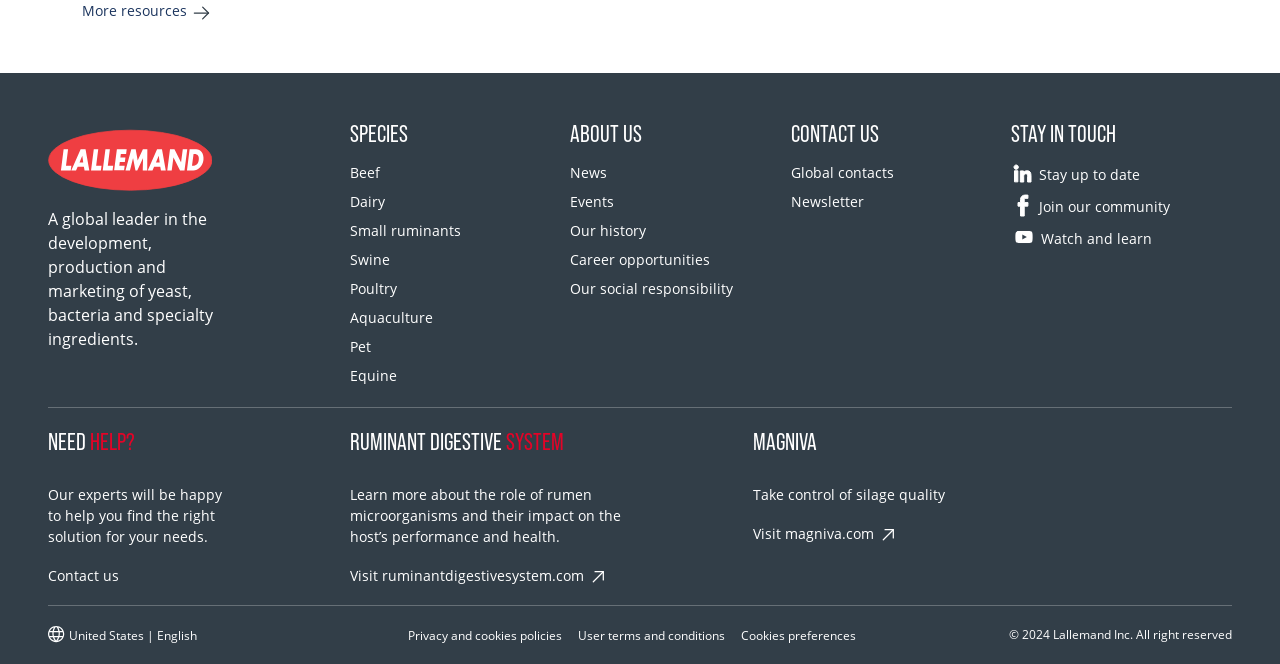Please find the bounding box coordinates (top-left x, top-left y, bottom-right x, bottom-right y) in the screenshot for the UI element described as follows: User terms and conditions

[0.452, 0.944, 0.566, 0.97]